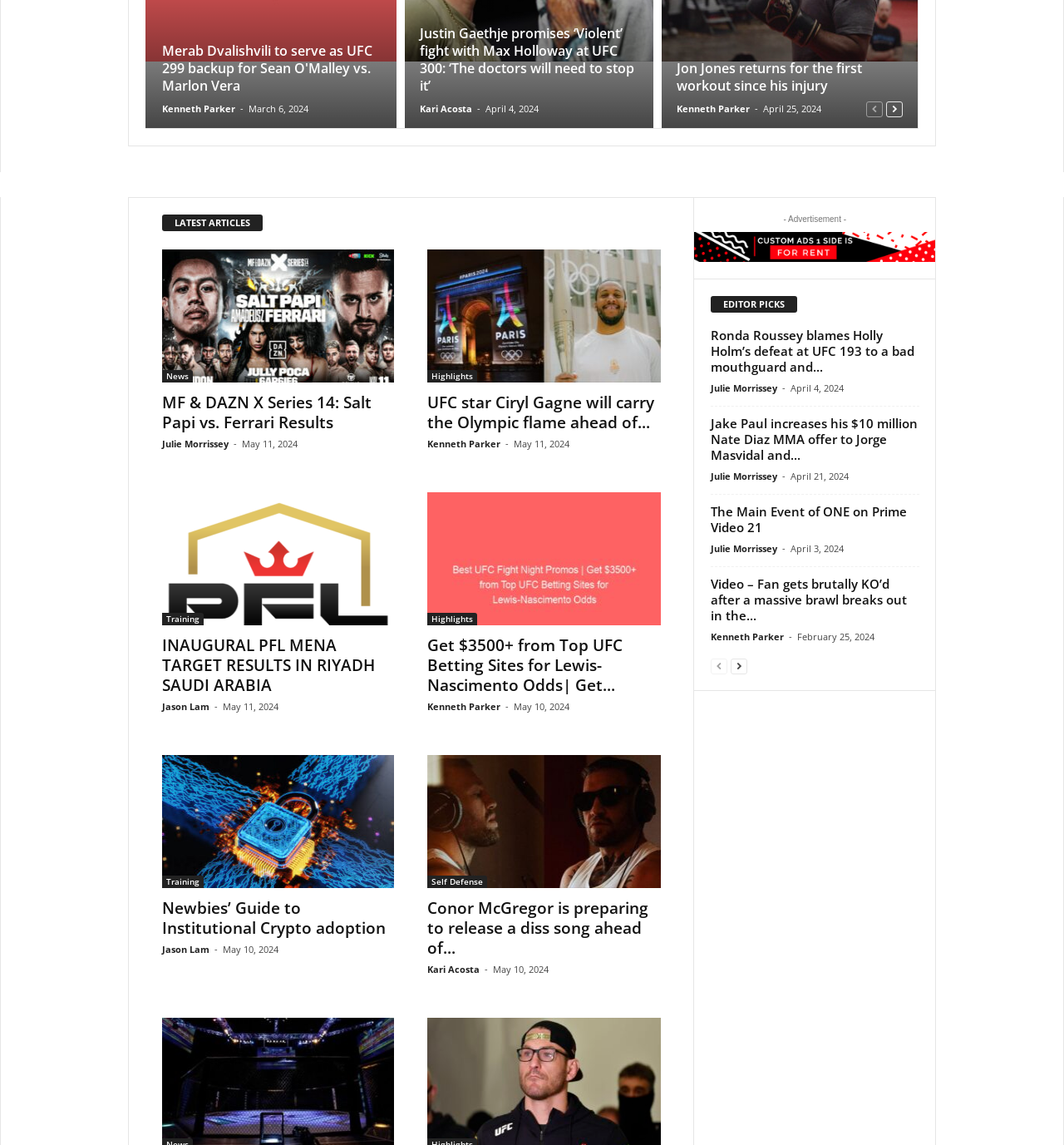What is the date of the article about Jon Jones' workout?
Give a detailed response to the question by analyzing the screenshot.

I found the time element below the article title 'Jon Jones returns for the first workout since his injury' and it says April 25, 2024, which is the date of the article.